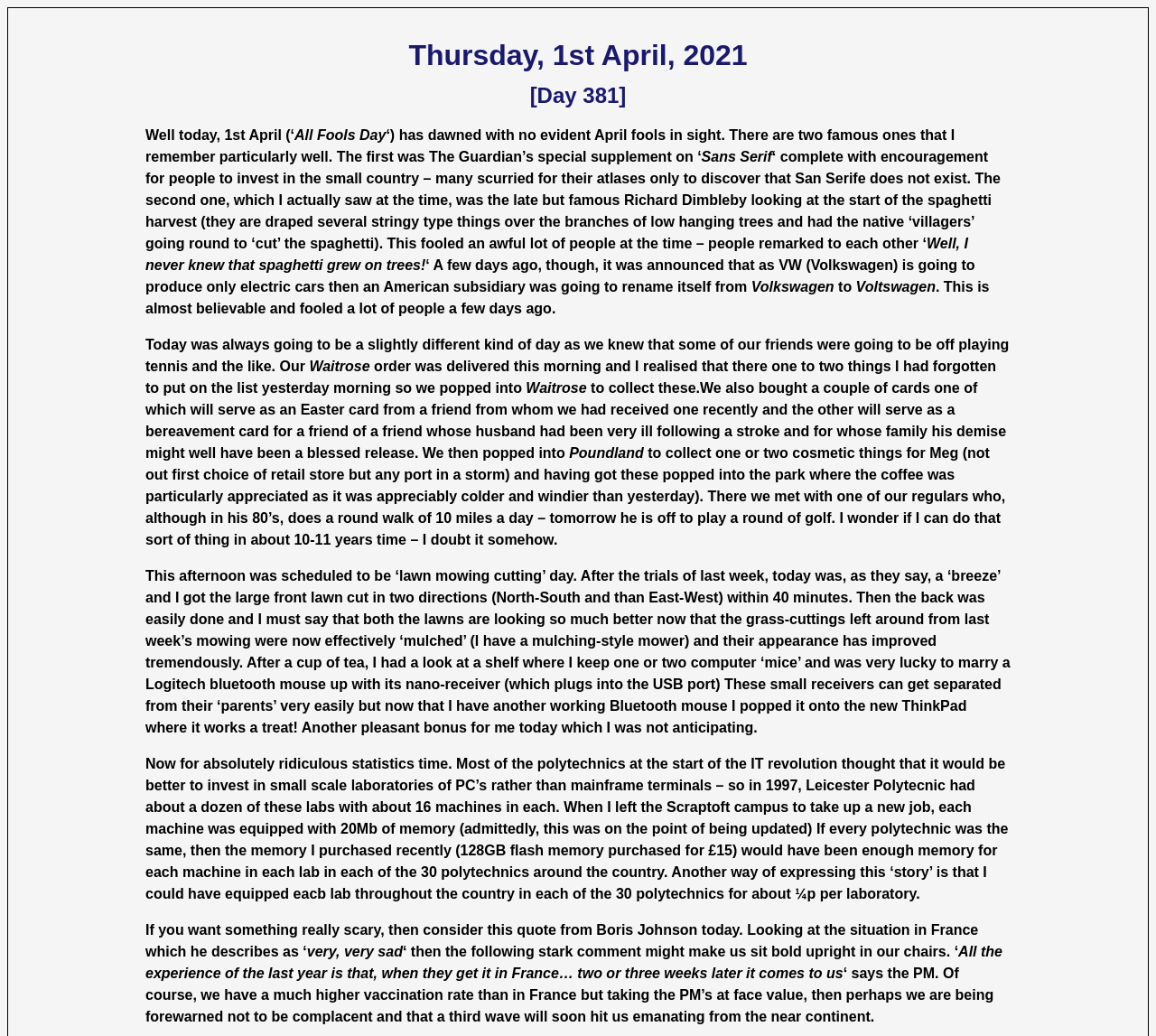Identify and provide the title of the webpage.

Thursday, 1st April, 2021